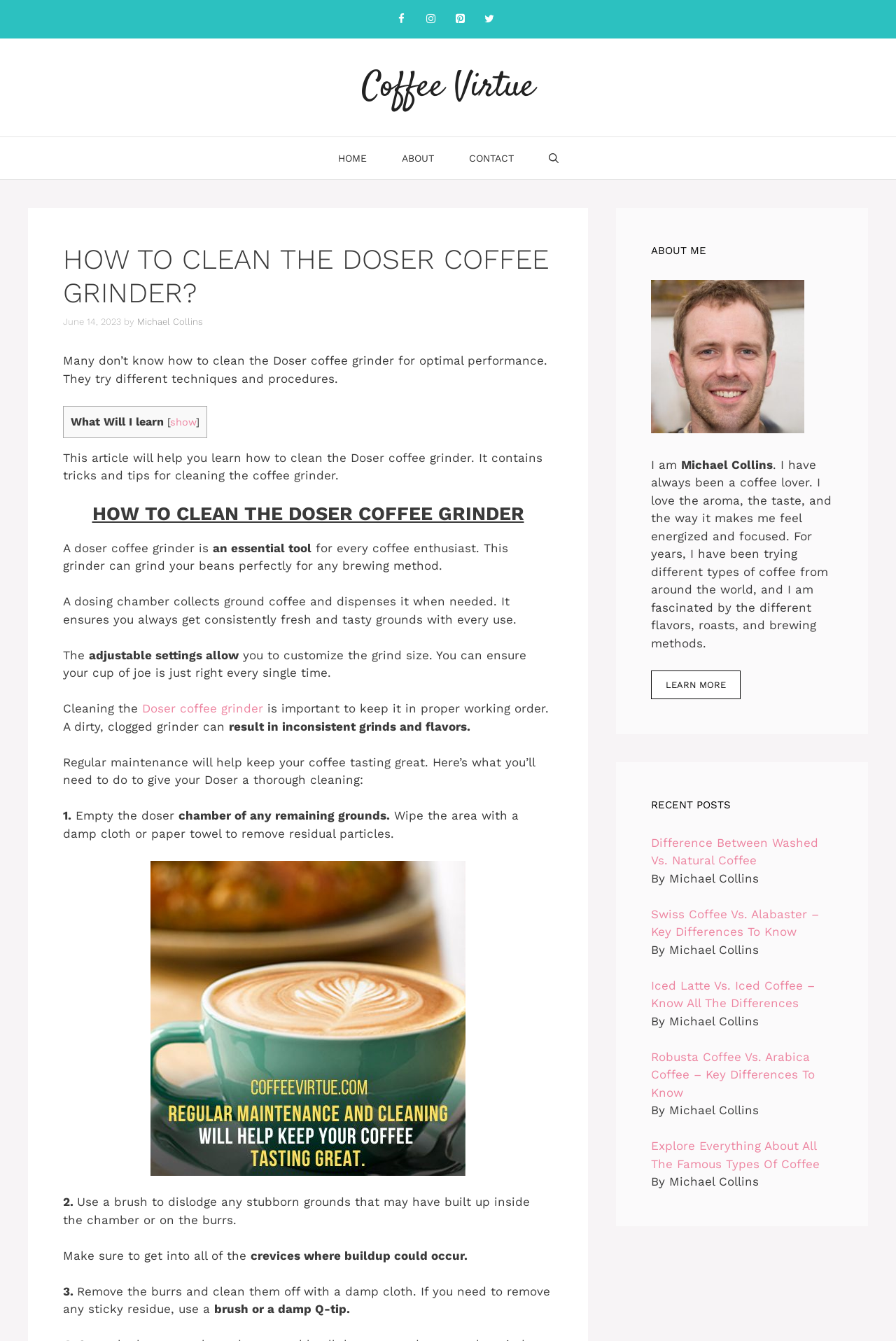What is the benefit of regular maintenance of the Doser coffee grinder?
Look at the image and respond to the question as thoroughly as possible.

The article states that regular maintenance will help keep your coffee tasting great, as a dirty, clogged grinder can result in inconsistent grinds and flavors.